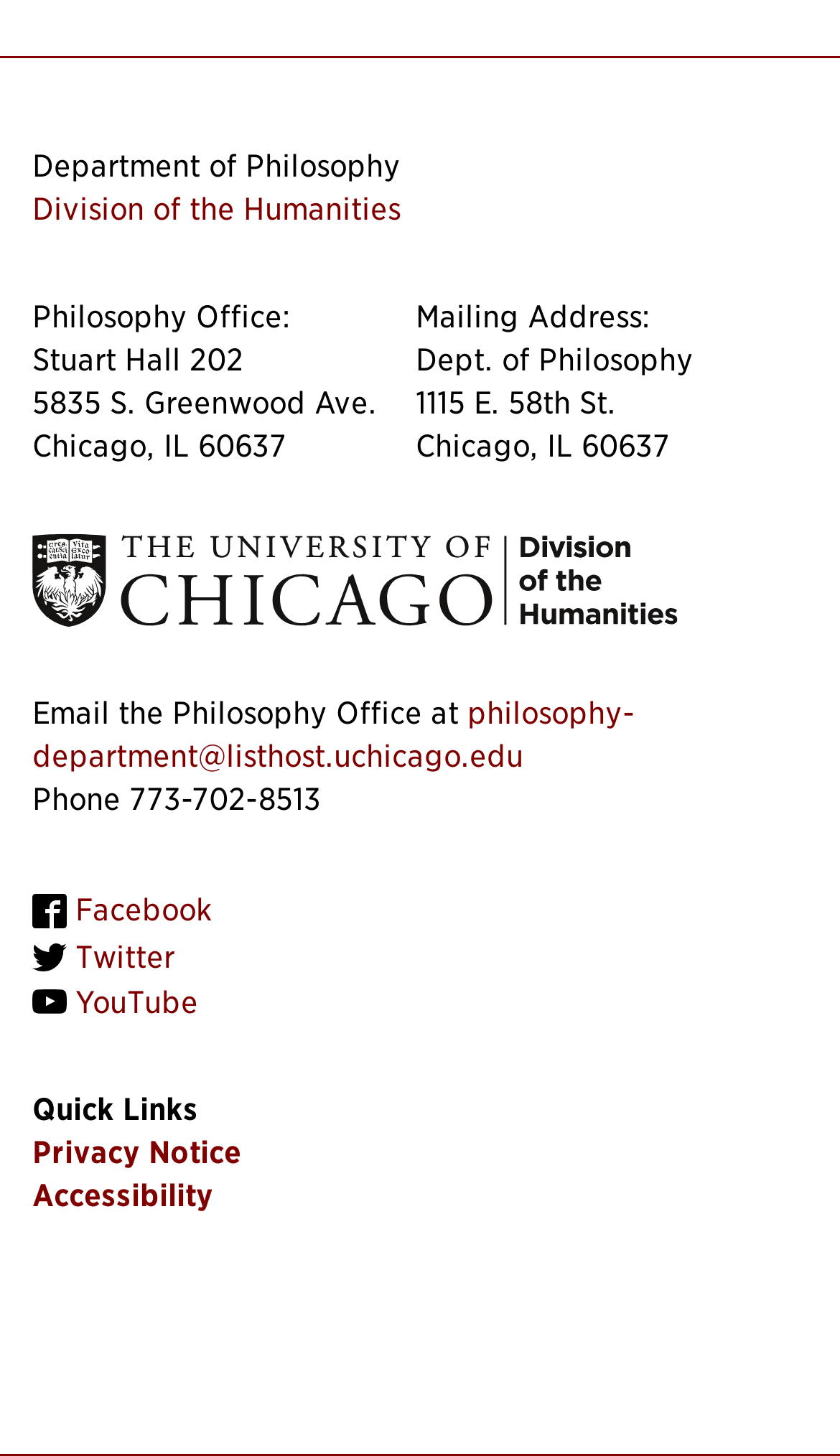Find the bounding box coordinates for the area that must be clicked to perform this action: "follow the Philosophy Department on Facebook".

[0.09, 0.613, 0.251, 0.637]